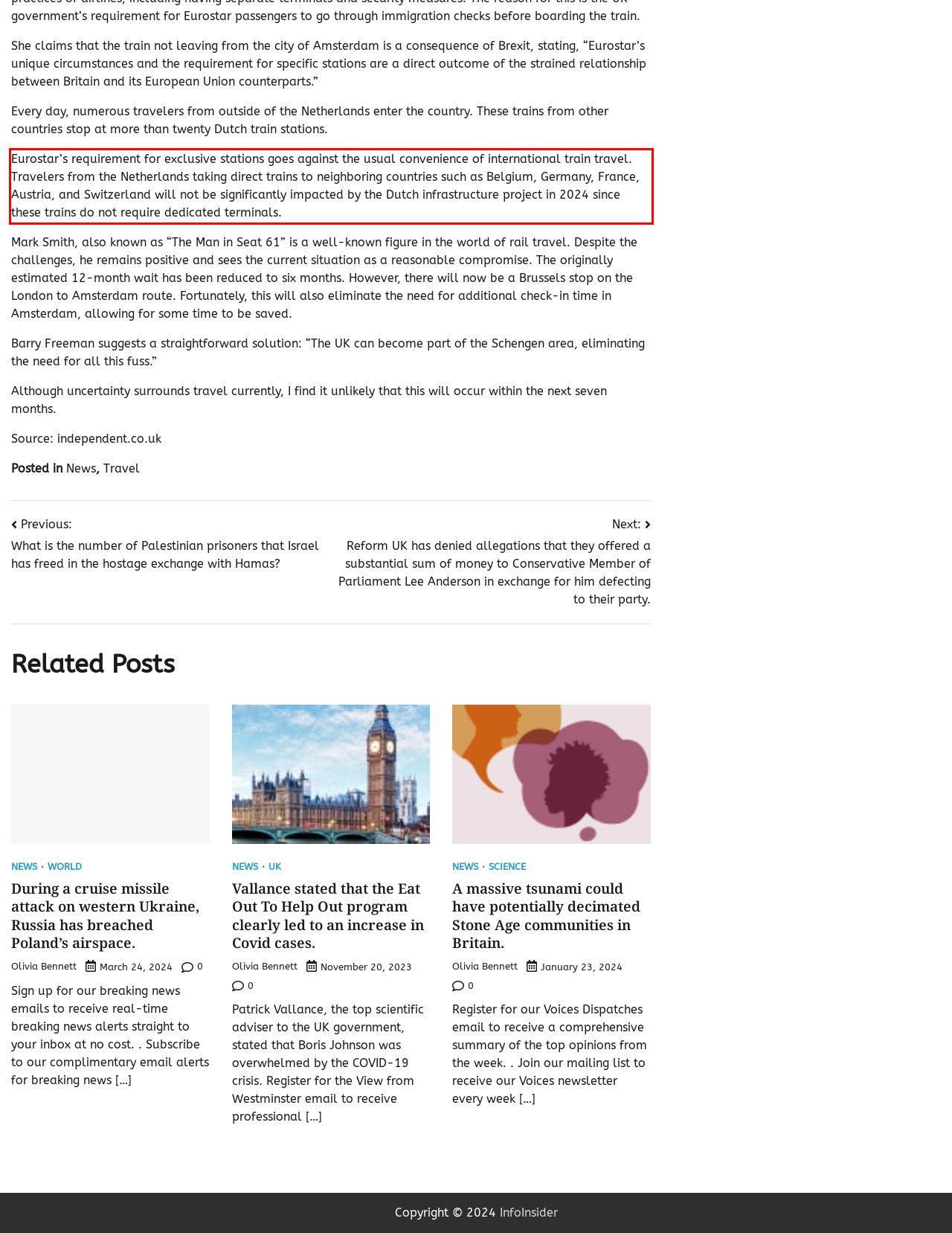Please perform OCR on the UI element surrounded by the red bounding box in the given webpage screenshot and extract its text content.

Eurostar’s requirement for exclusive stations goes against the usual convenience of international train travel. Travelers from the Netherlands taking direct trains to neighboring countries such as Belgium, Germany, France, Austria, and Switzerland will not be significantly impacted by the Dutch infrastructure project in 2024 since these trains do not require dedicated terminals.